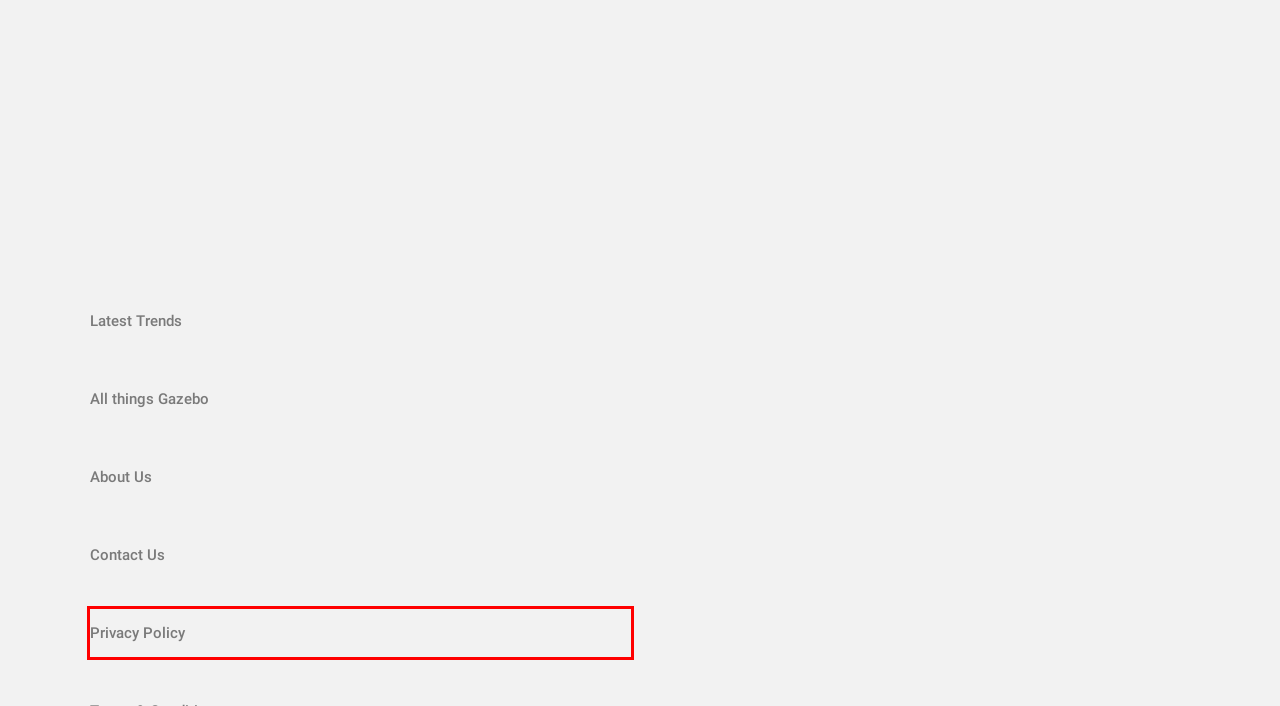Review the screenshot of a webpage containing a red bounding box around an element. Select the description that best matches the new webpage after clicking the highlighted element. The options are:
A. Contact Us - My Garden And Patio
B. Greenhouse Archives - My Garden And Patio
C. Sauna Archives - My Garden And Patio
D. Garage Archives - My Garden And Patio
E. Privacy Policy - My Garden And Patio
F. About Us - My Garden And Patio
G. All things Gazebo Archives - My Garden And Patio
H. Latest Trends Archives - My Garden And Patio

E